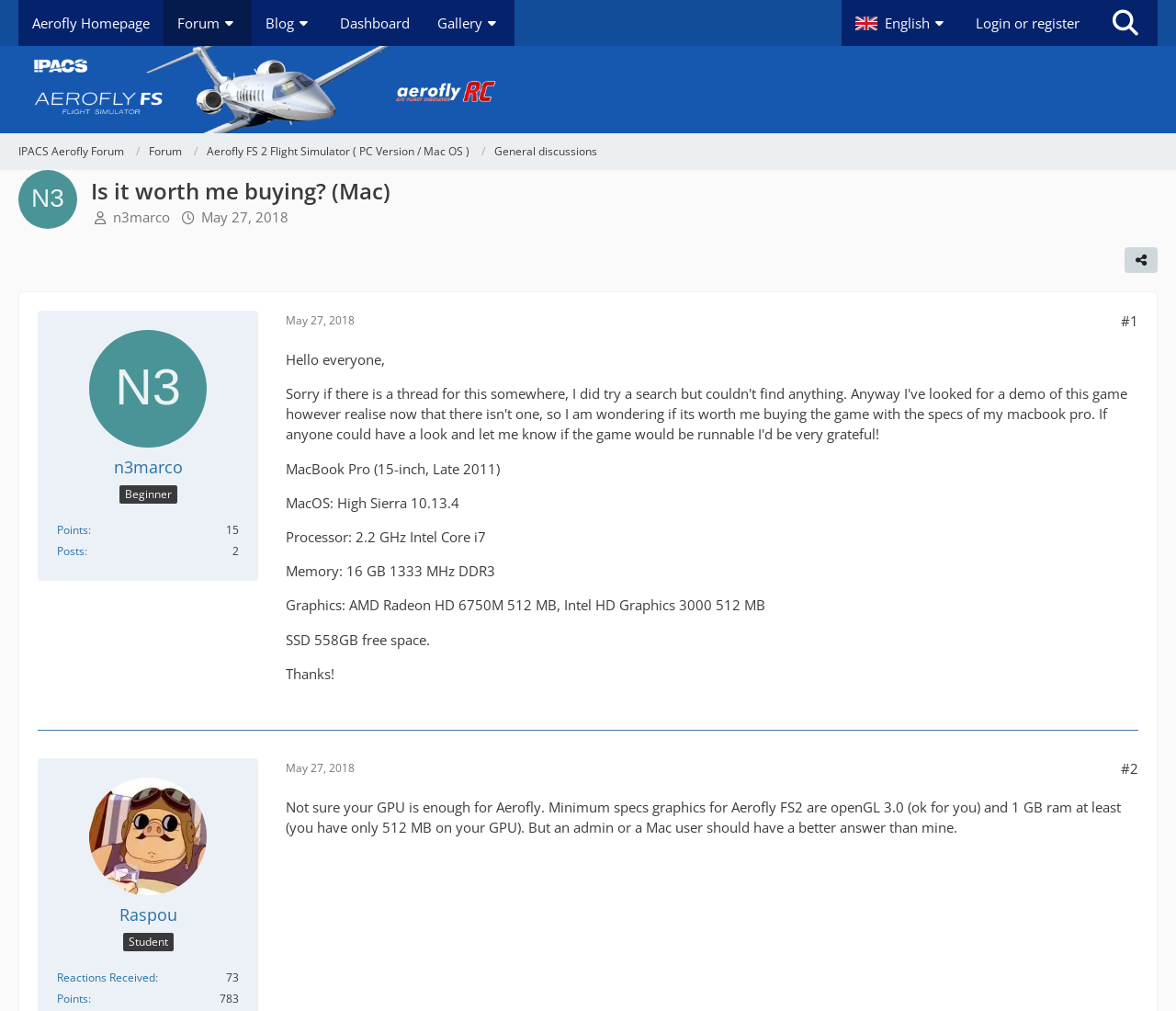Please answer the following question using a single word or phrase: What is the graphics card of the MacBook Pro?

AMD Radeon HD 6750M 512 MB